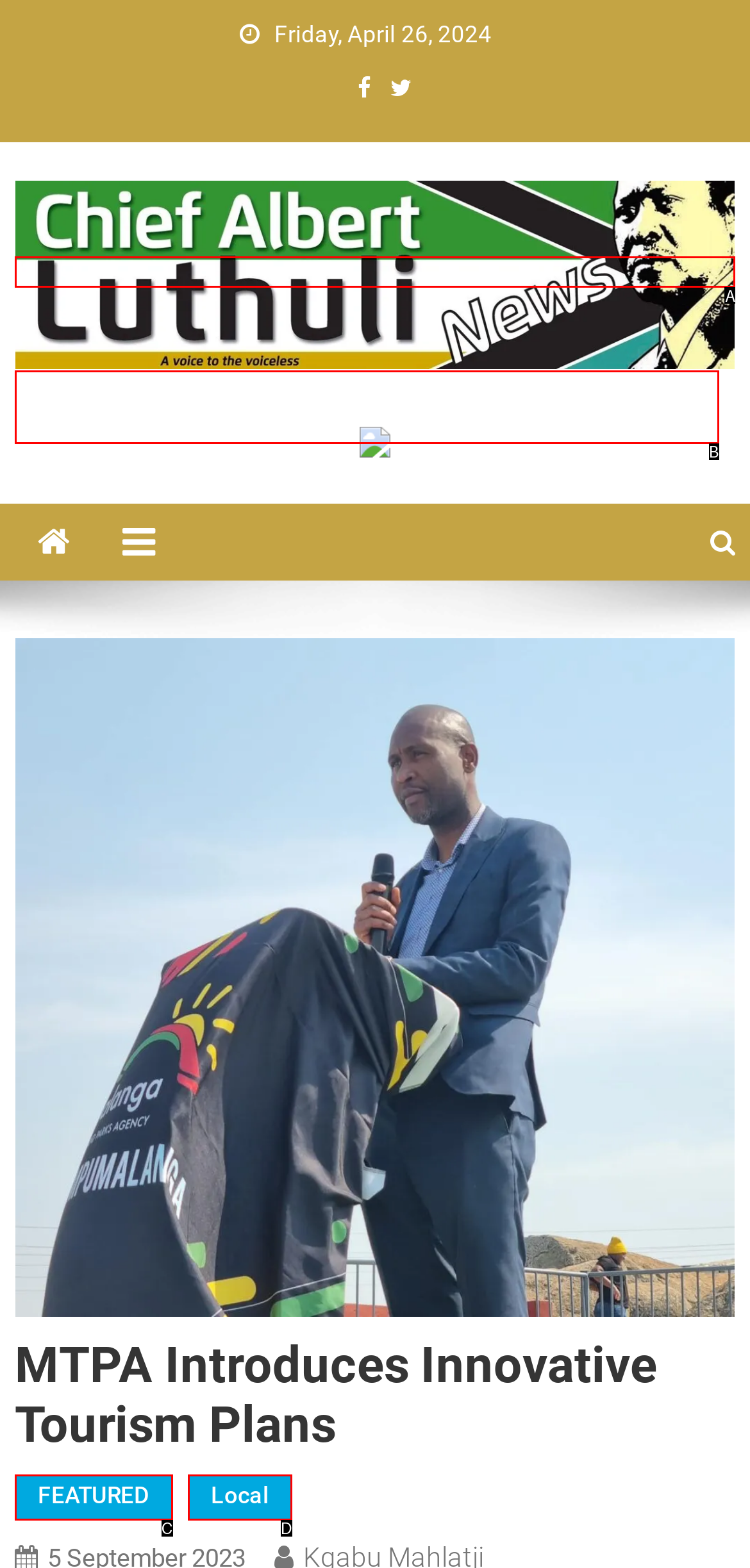Identify the letter of the UI element that fits the description: Home
Respond with the letter of the option directly.

None